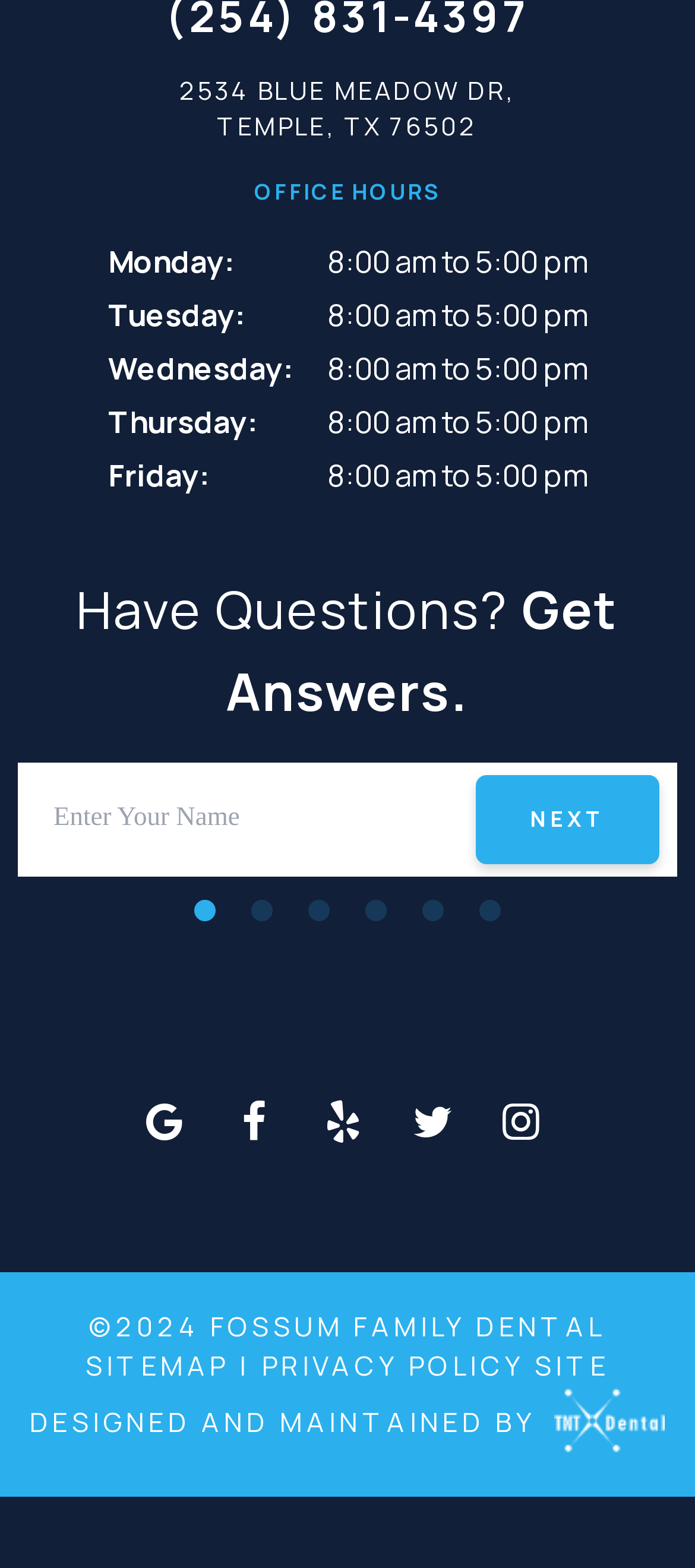Find and specify the bounding box coordinates that correspond to the clickable region for the instruction: "Click the '2534 BLUE MEADOW DR, TEMPLE, TX 76502' link".

[0.026, 0.047, 0.974, 0.092]